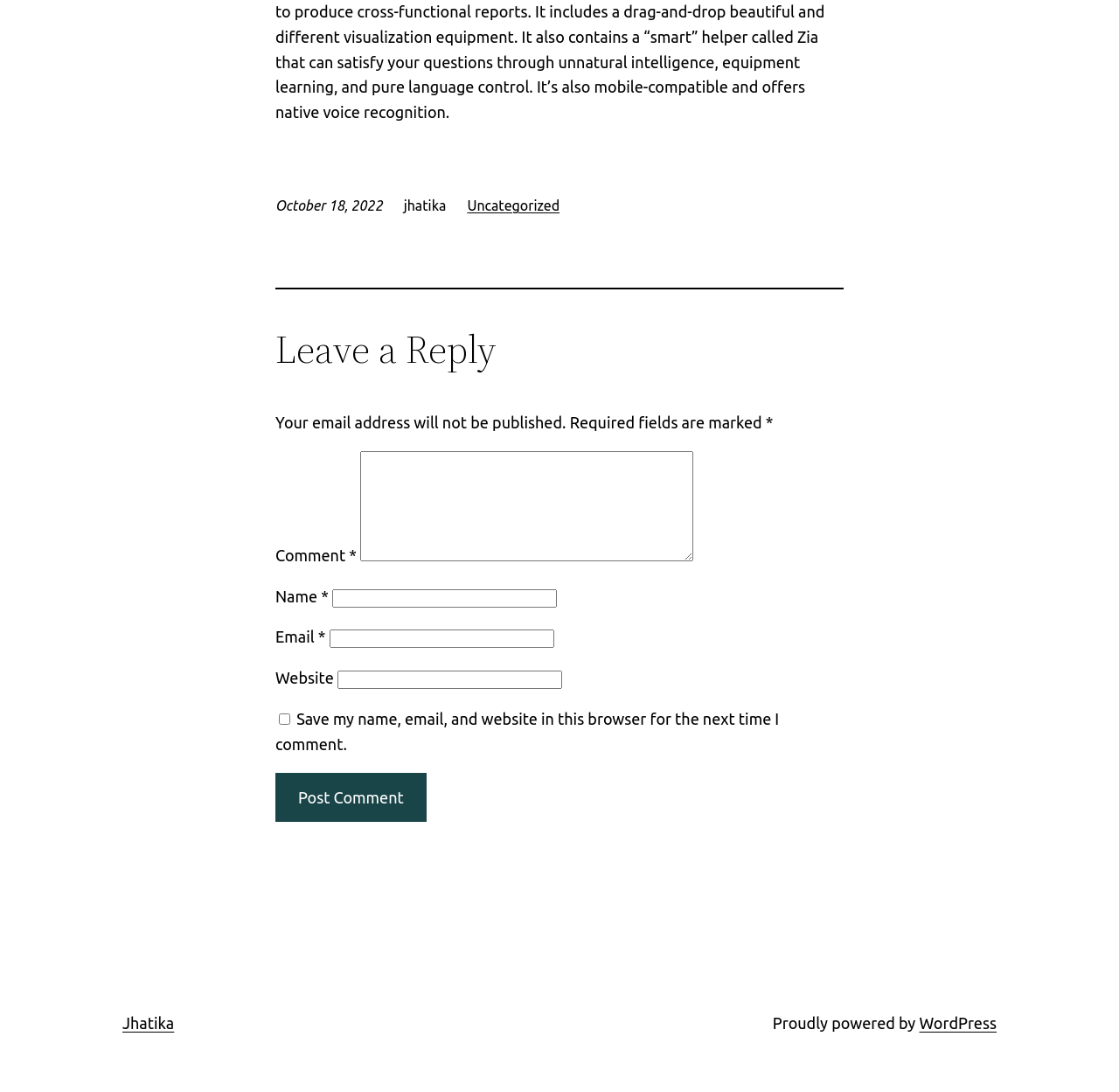From the element description parent_node: Email * aria-describedby="email-notes" name="email", predict the bounding box coordinates of the UI element. The coordinates must be specified in the format (top-left x, top-left y, bottom-right x, bottom-right y) and should be within the 0 to 1 range.

[0.294, 0.577, 0.495, 0.594]